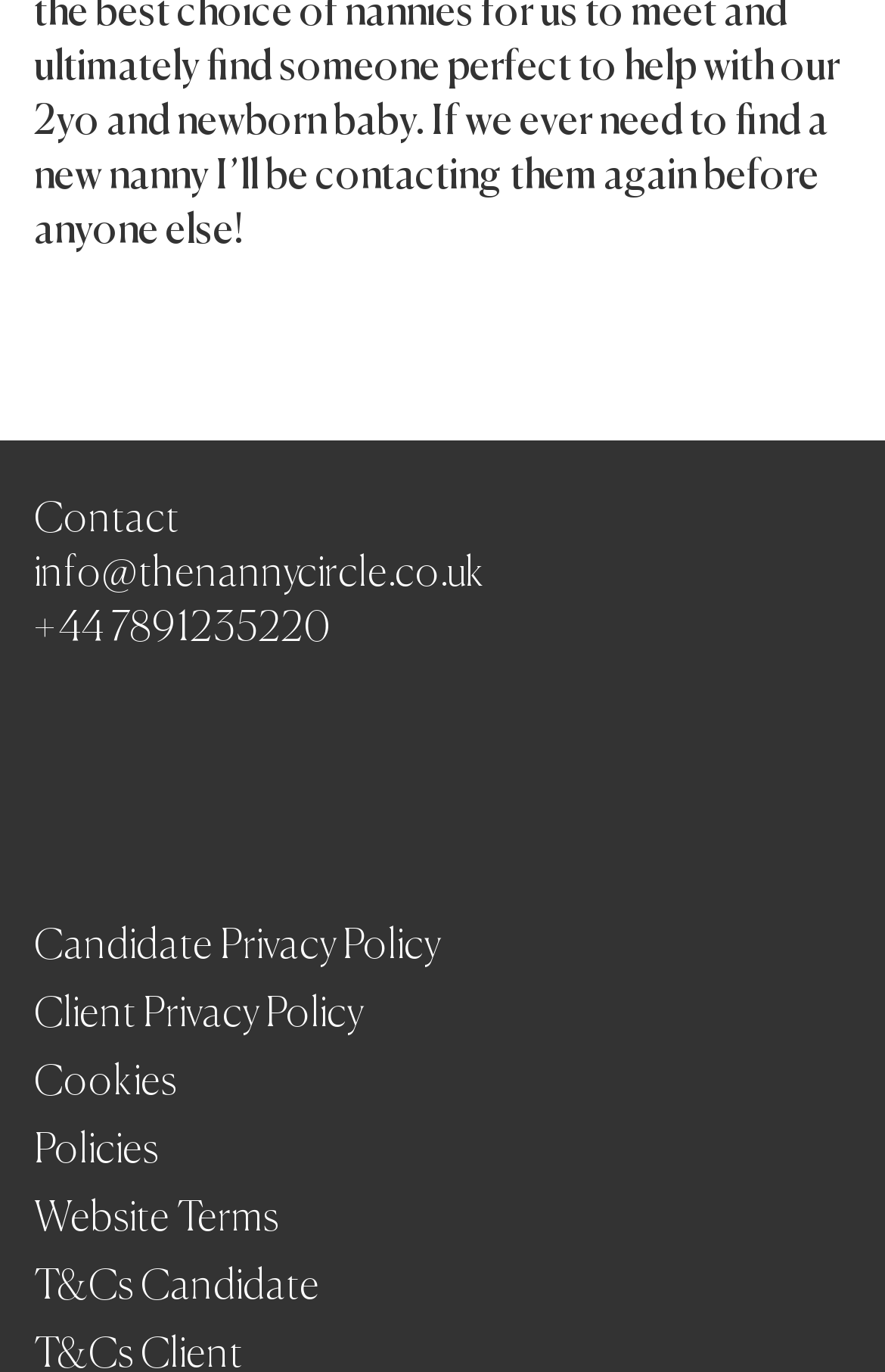Please give a succinct answer to the question in one word or phrase:
What is the phone number?

+44 7891235220